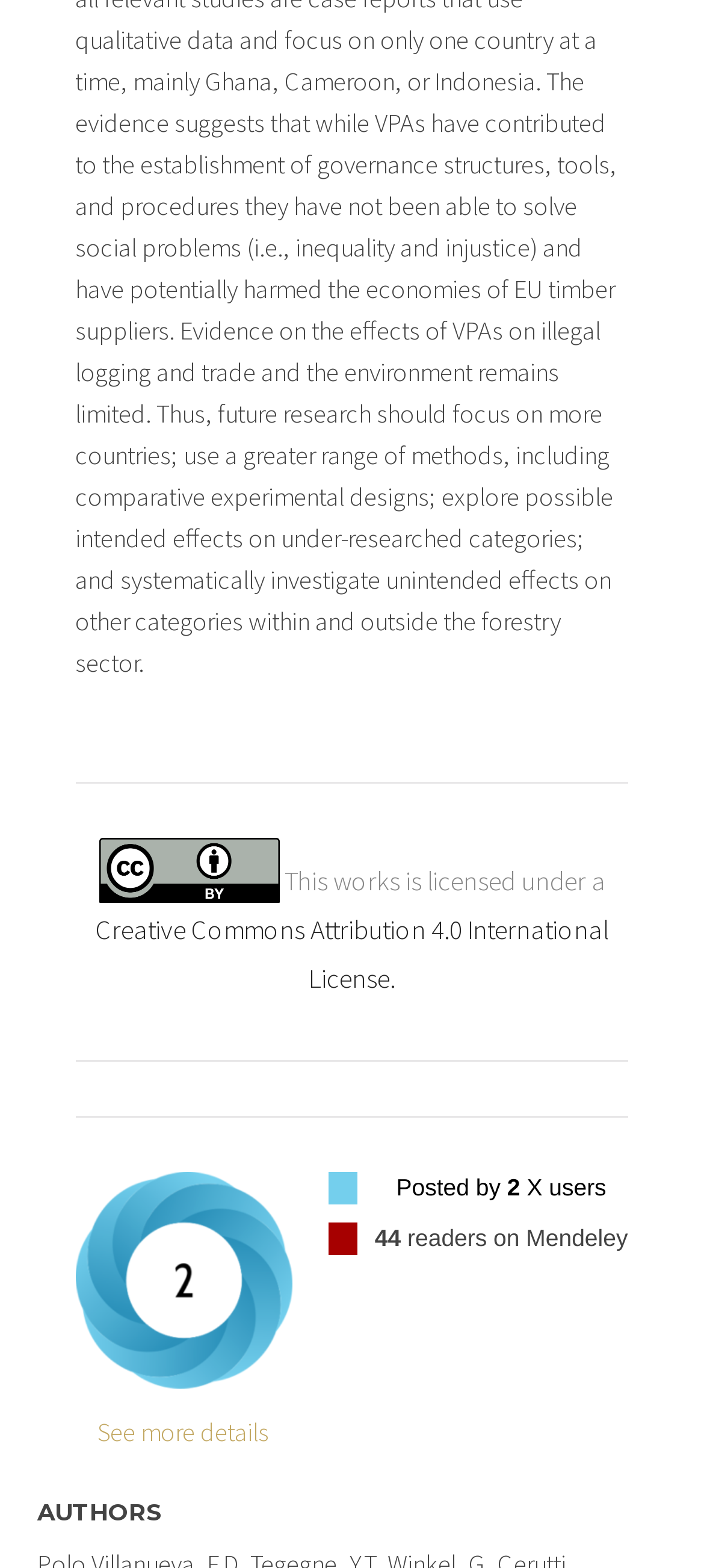Locate the bounding box coordinates of the UI element described by: "Posted by 2 X users". The bounding box coordinates should consist of four float numbers between 0 and 1, i.e., [left, top, right, bottom].

[0.563, 0.748, 0.861, 0.765]